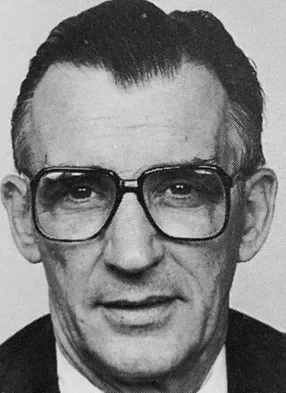Offer a comprehensive description of the image.

This image features Julius Larkin Hoyt, a notable figure in the tennis community, recognized for his significant contributions to the sport, particularly in the realm of finance and administration. He has held various leadership roles, including serving as treasurer of the U.S. Tennis Association for four terms, amidst the formative years of the Open era starting in 1968. His journey in tennis began as a dedicated parent, fostering his son Bert's budding career and facilitating his entry into junior tennis through the Eastern Tennis Association. Hoyt's commitment to the sport and his insightful engagement with financial realities in tennis earned him multiple distinguished service awards, including the Samuel Hardy Award from the International Tennis Hall of Fame in 1989, honoring his long-standing dedication and unforgettable impact on the game.